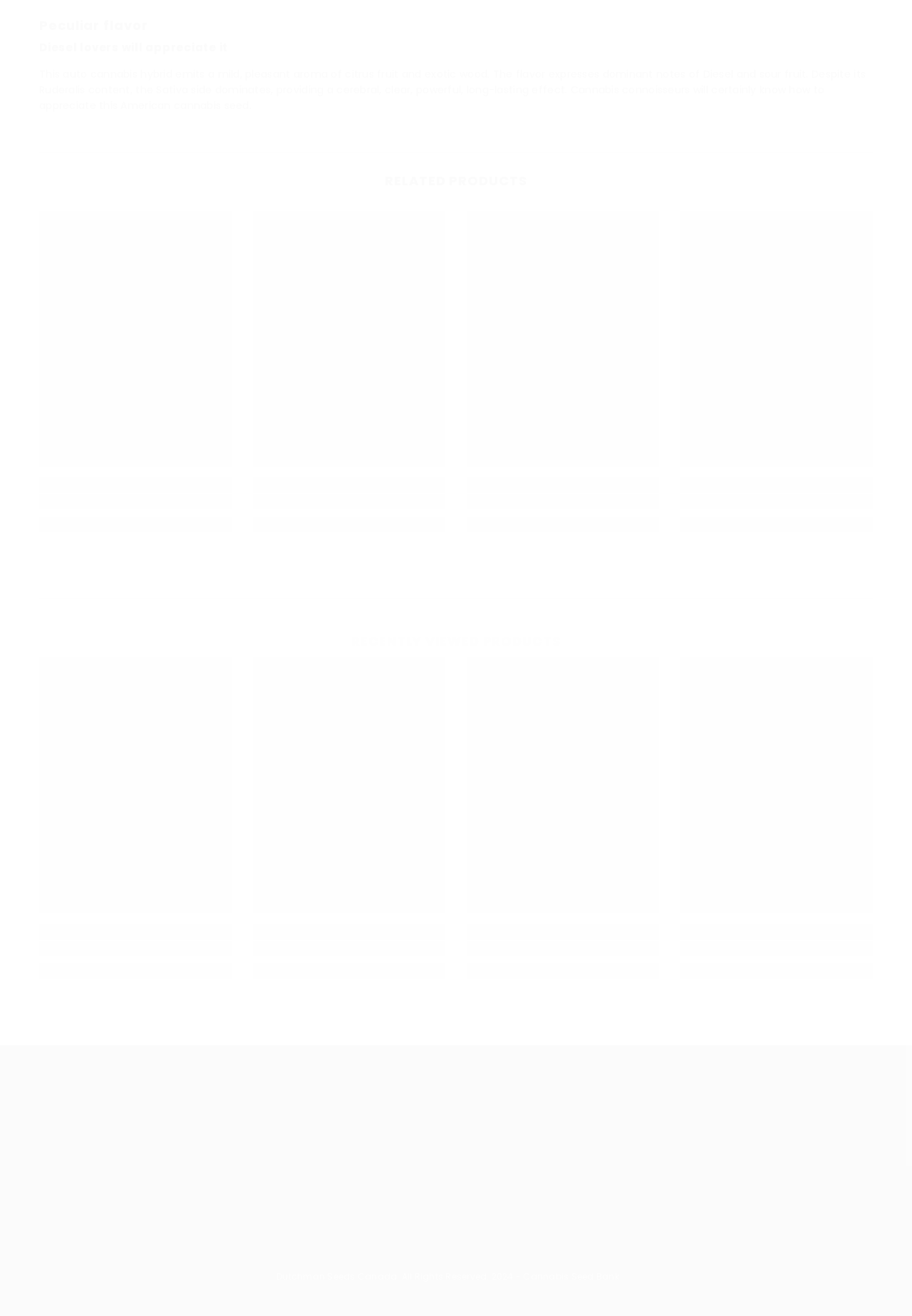What social media platforms does the website have a presence on?
We need a detailed and exhaustive answer to the question. Please elaborate.

At the bottom of the webpage, there are links to the website's social media profiles on Facebook, Instagram, Pinterest, TikTok, YouTube, and Twitter, indicating that the website has a presence on these platforms.